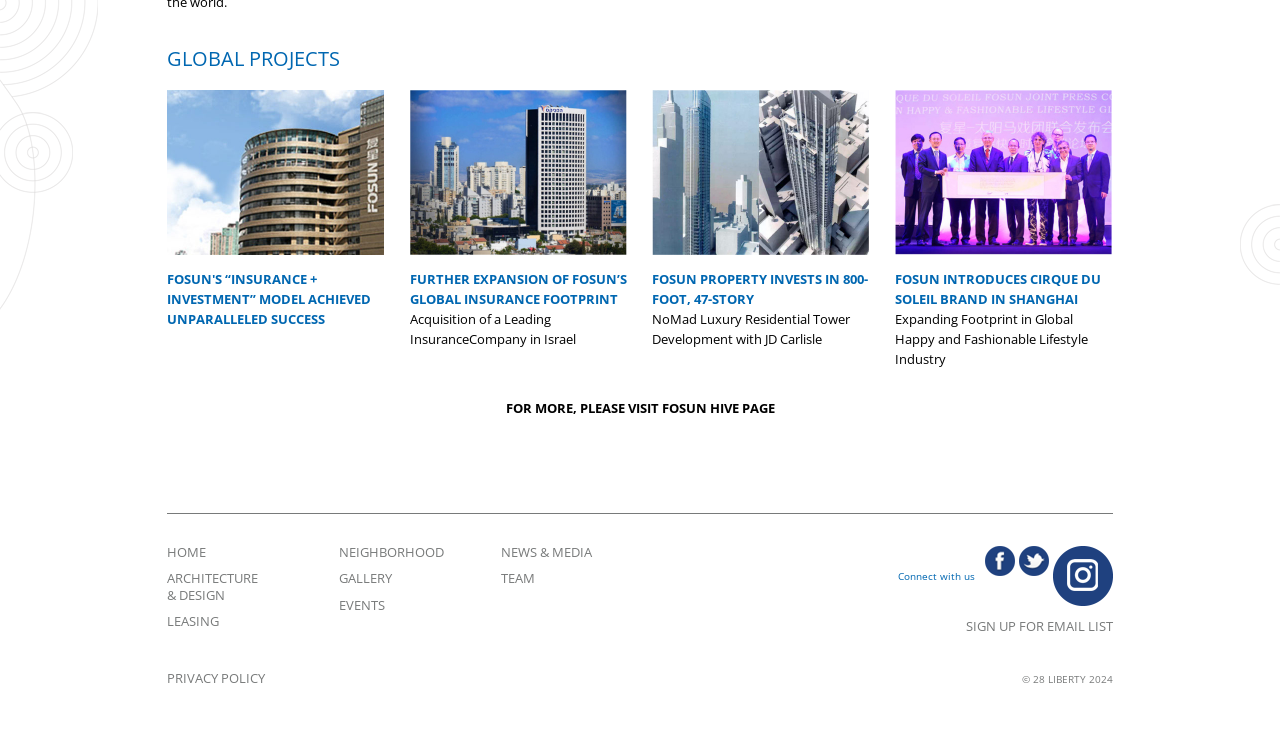What is the purpose of the link 'SIGN UP FOR EMAIL LIST'?
From the image, respond with a single word or phrase.

To sign up for email list